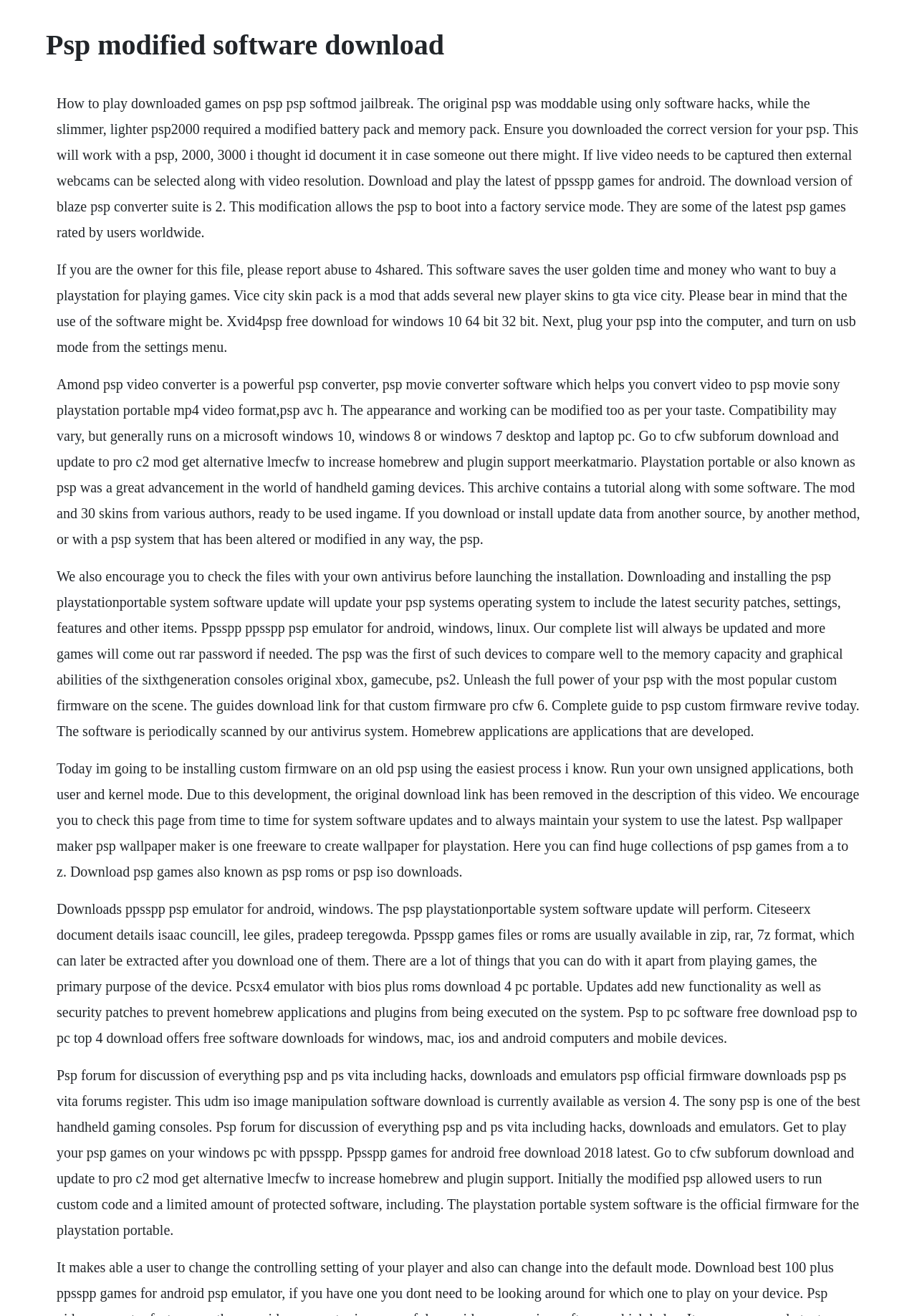Provide a one-word or brief phrase answer to the question:
What is PPSSPP?

PSP emulator